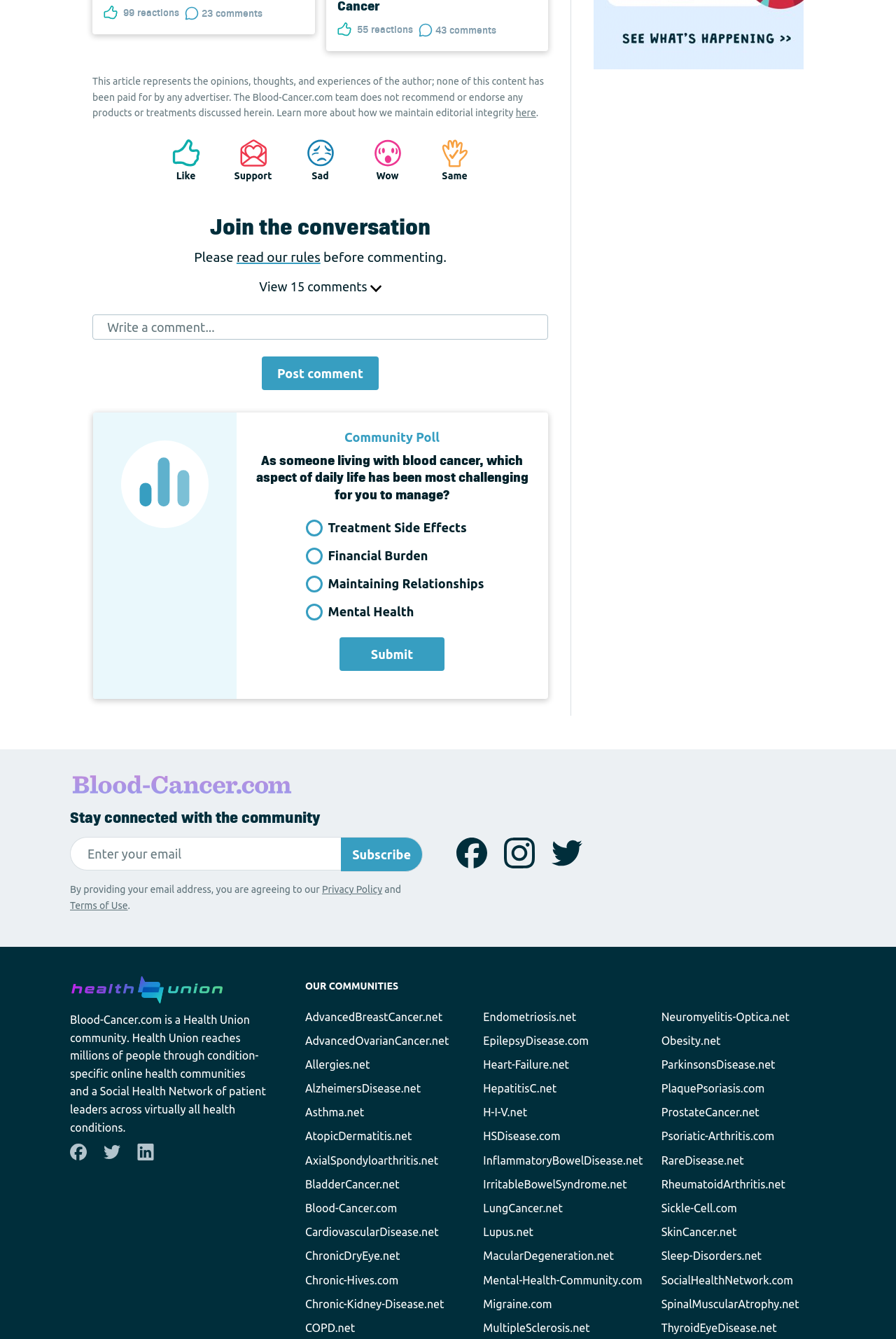Locate the bounding box coordinates of the element you need to click to accomplish the task described by this instruction: "Write a comment".

[0.104, 0.235, 0.611, 0.253]